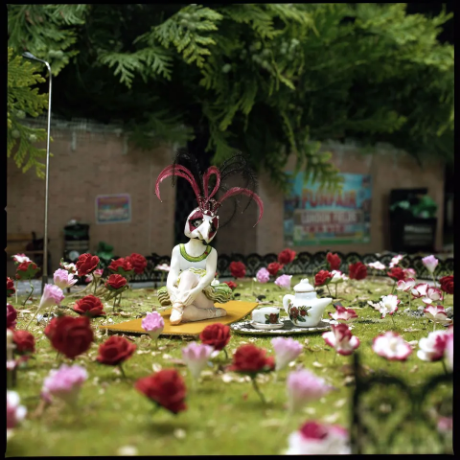Answer the question using only a single word or phrase: 
What is in the foreground of the scene?

tea set